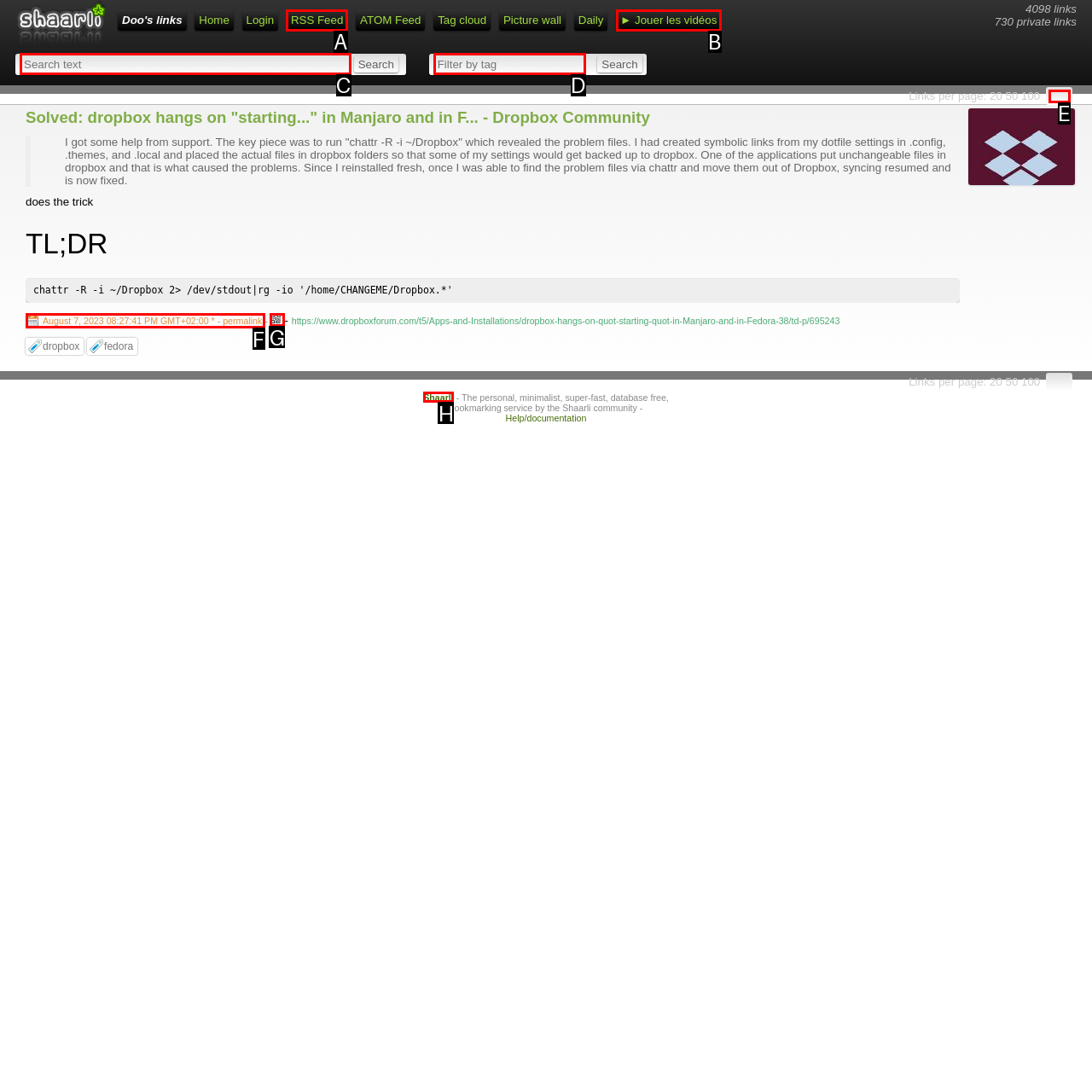Tell me which one HTML element I should click to complete the following task: Click About Master Carvers Answer with the option's letter from the given choices directly.

None